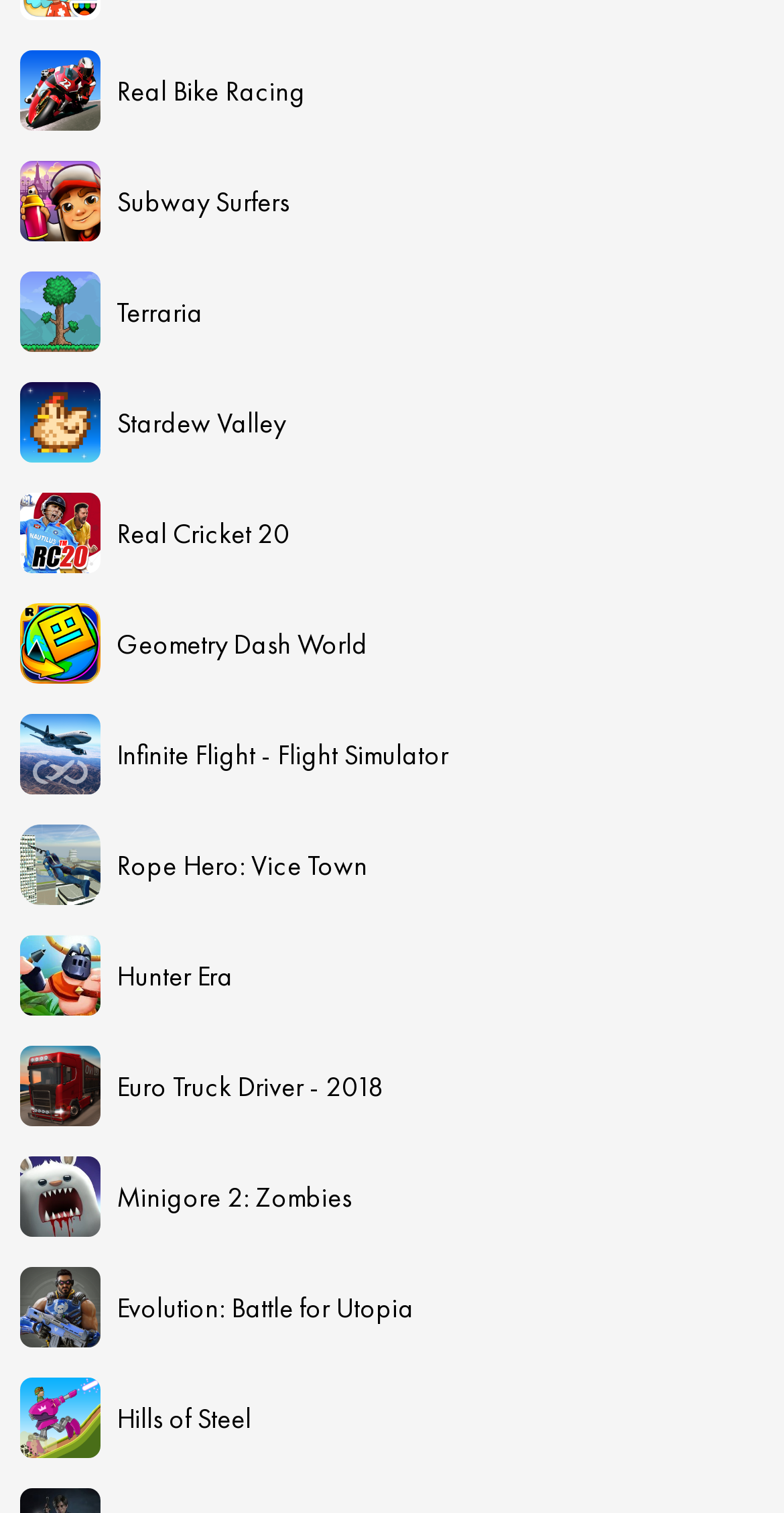Locate the bounding box coordinates of the clickable area needed to fulfill the instruction: "Open Terraria".

[0.026, 0.18, 0.974, 0.233]